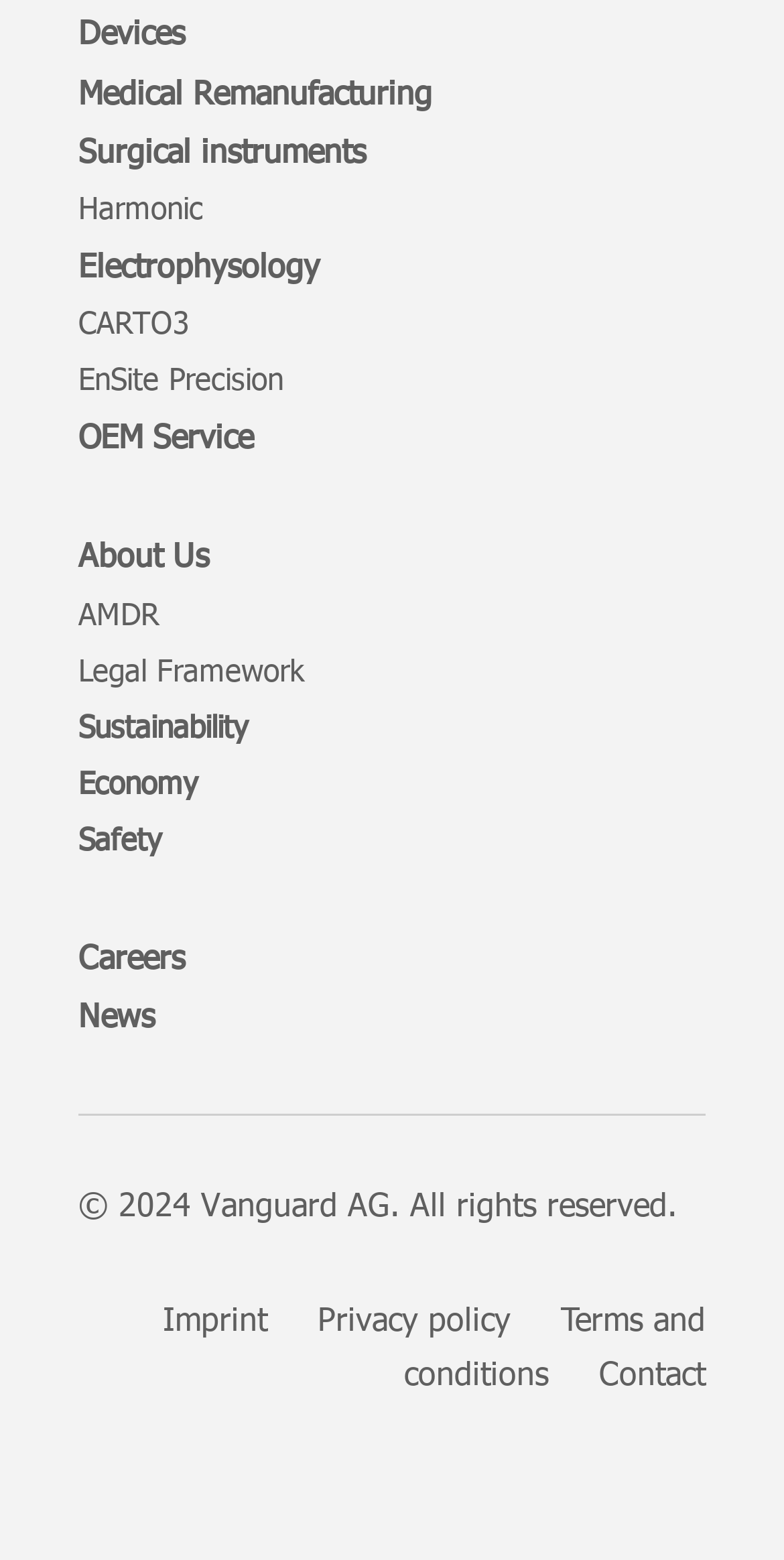Determine the bounding box coordinates for the region that must be clicked to execute the following instruction: "View Surgical instruments".

[0.1, 0.082, 0.467, 0.109]